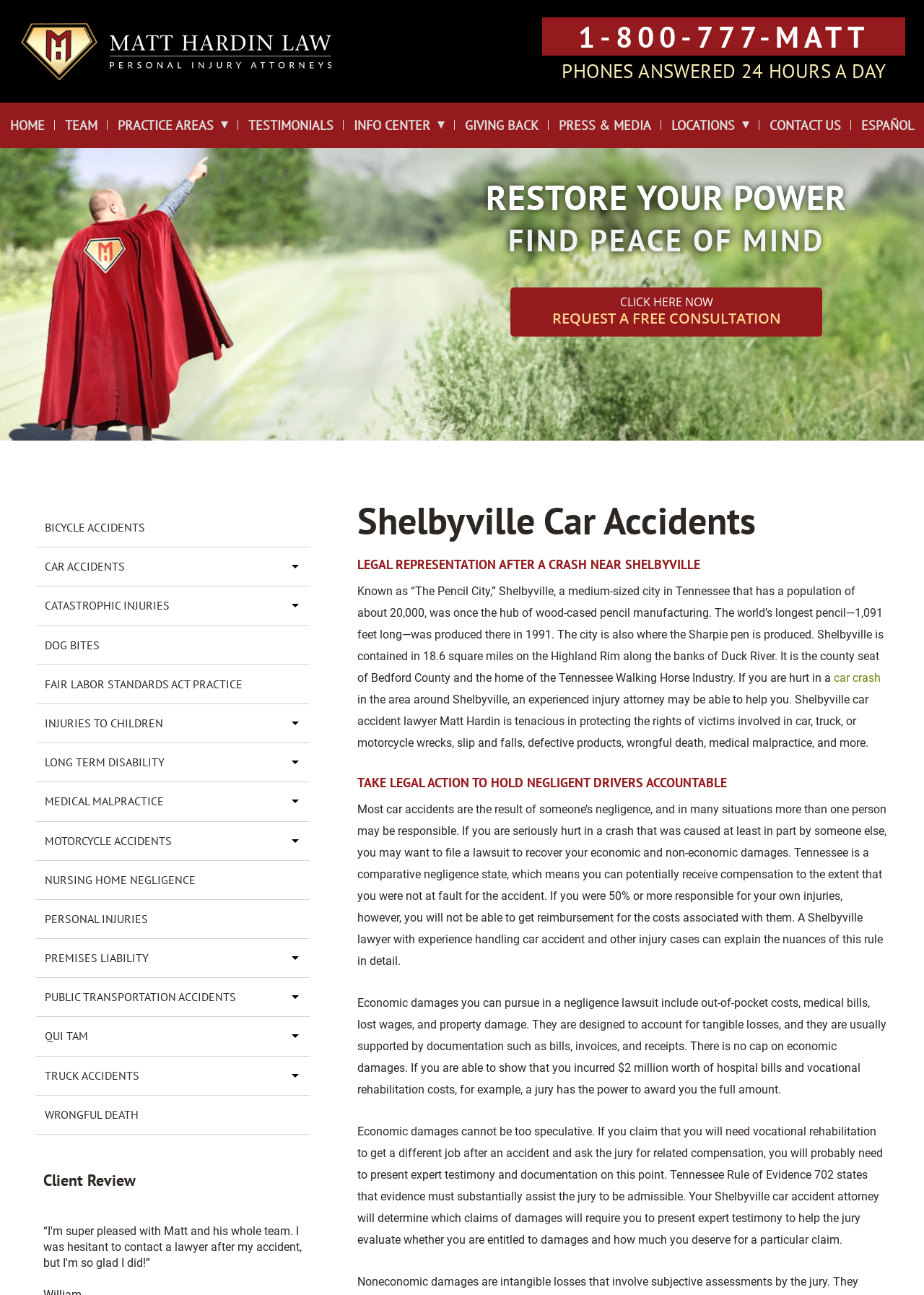Provide a one-word or one-phrase answer to the question:
What is the name of the lawyer mentioned on the webpage?

Matt Hardin